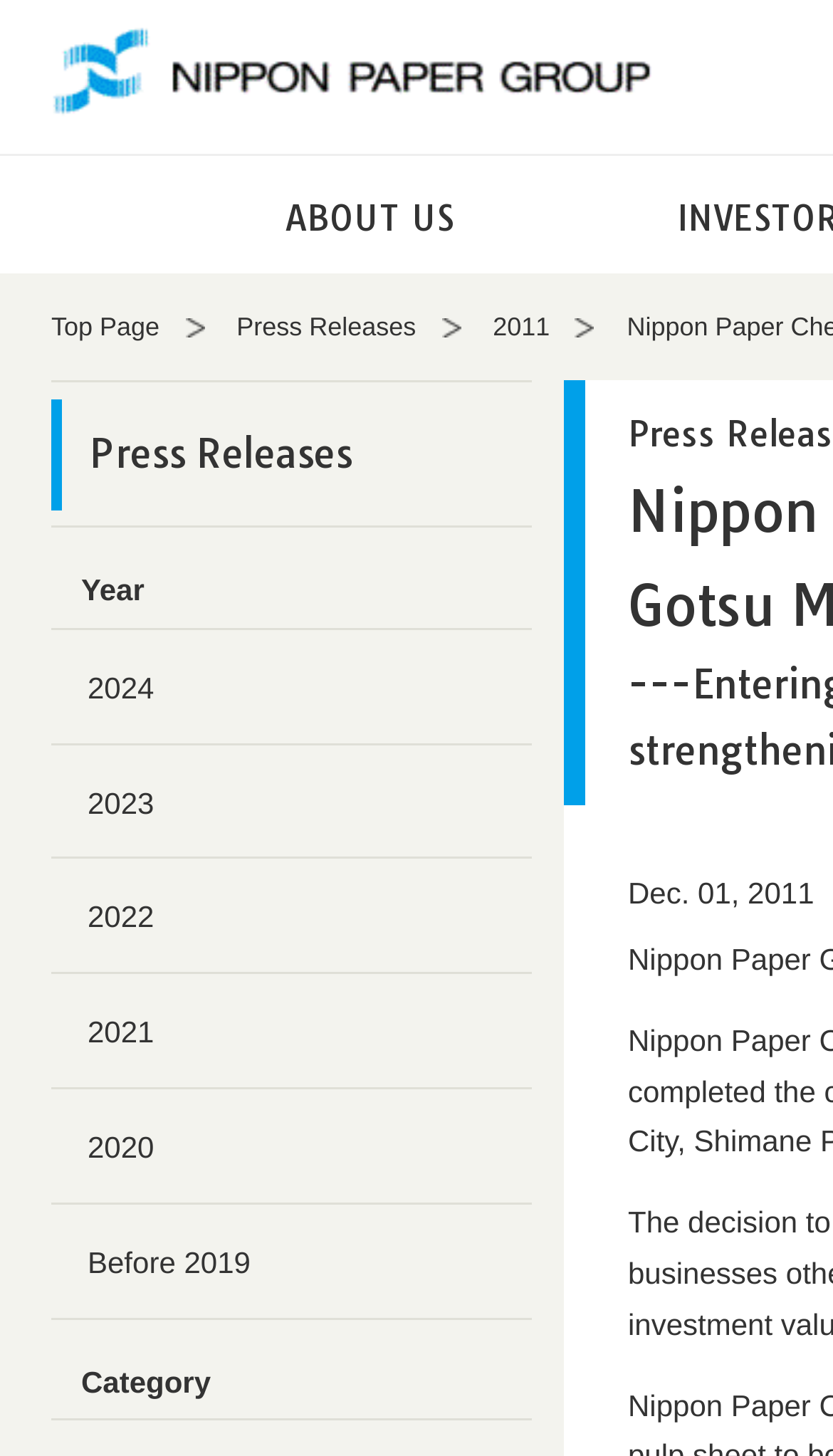Find the bounding box coordinates of the area to click in order to follow the instruction: "Return to the top of this page".

[0.0, 0.388, 0.108, 0.621]